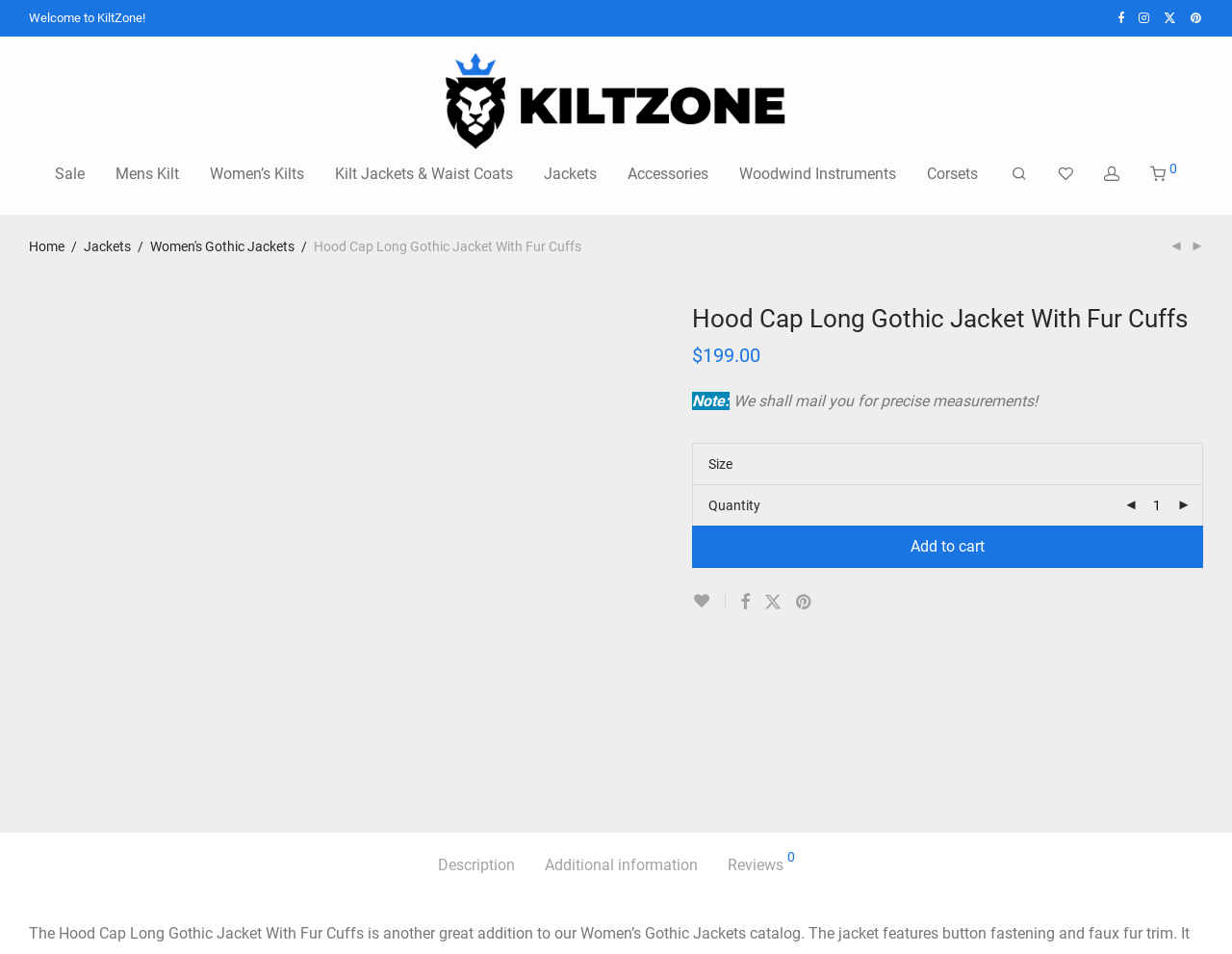Please determine the bounding box coordinates for the element with the description: "alt="Kilt Zone"".

[0.361, 0.055, 0.639, 0.156]